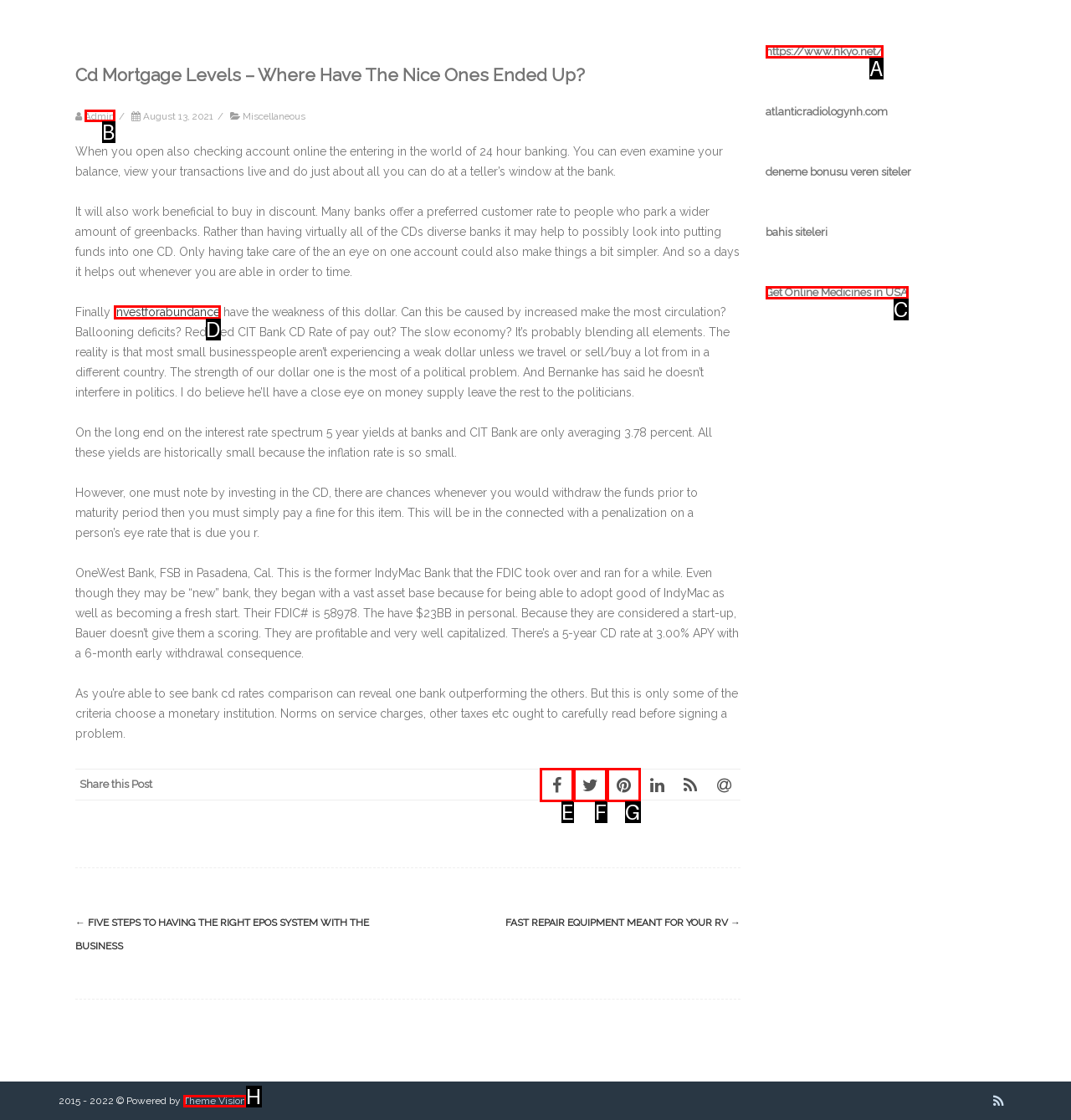Look at the description: Get Online Medicines in USA
Determine the letter of the matching UI element from the given choices.

C